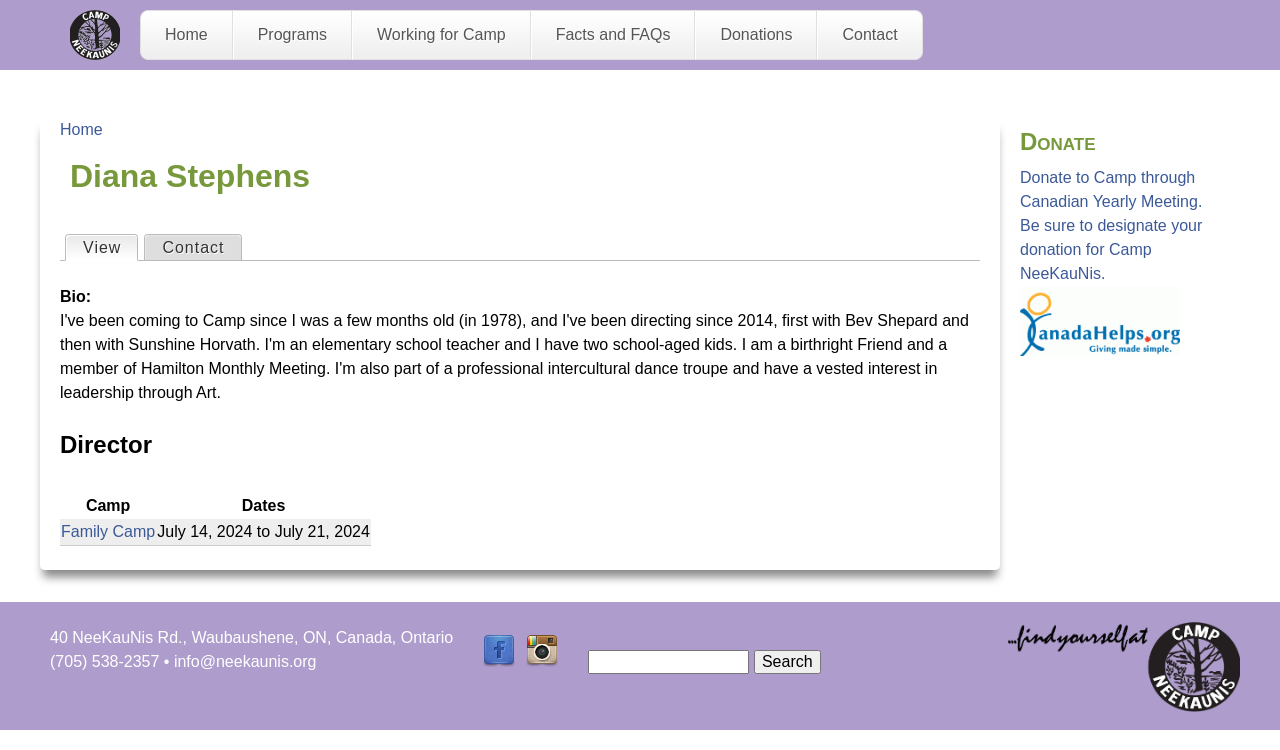Identify the bounding box coordinates of the section to be clicked to complete the task described by the following instruction: "View the 'Camp NeeKauNis' page". The coordinates should be four float numbers between 0 and 1, formatted as [left, top, right, bottom].

[0.047, 0.008, 0.069, 0.824]